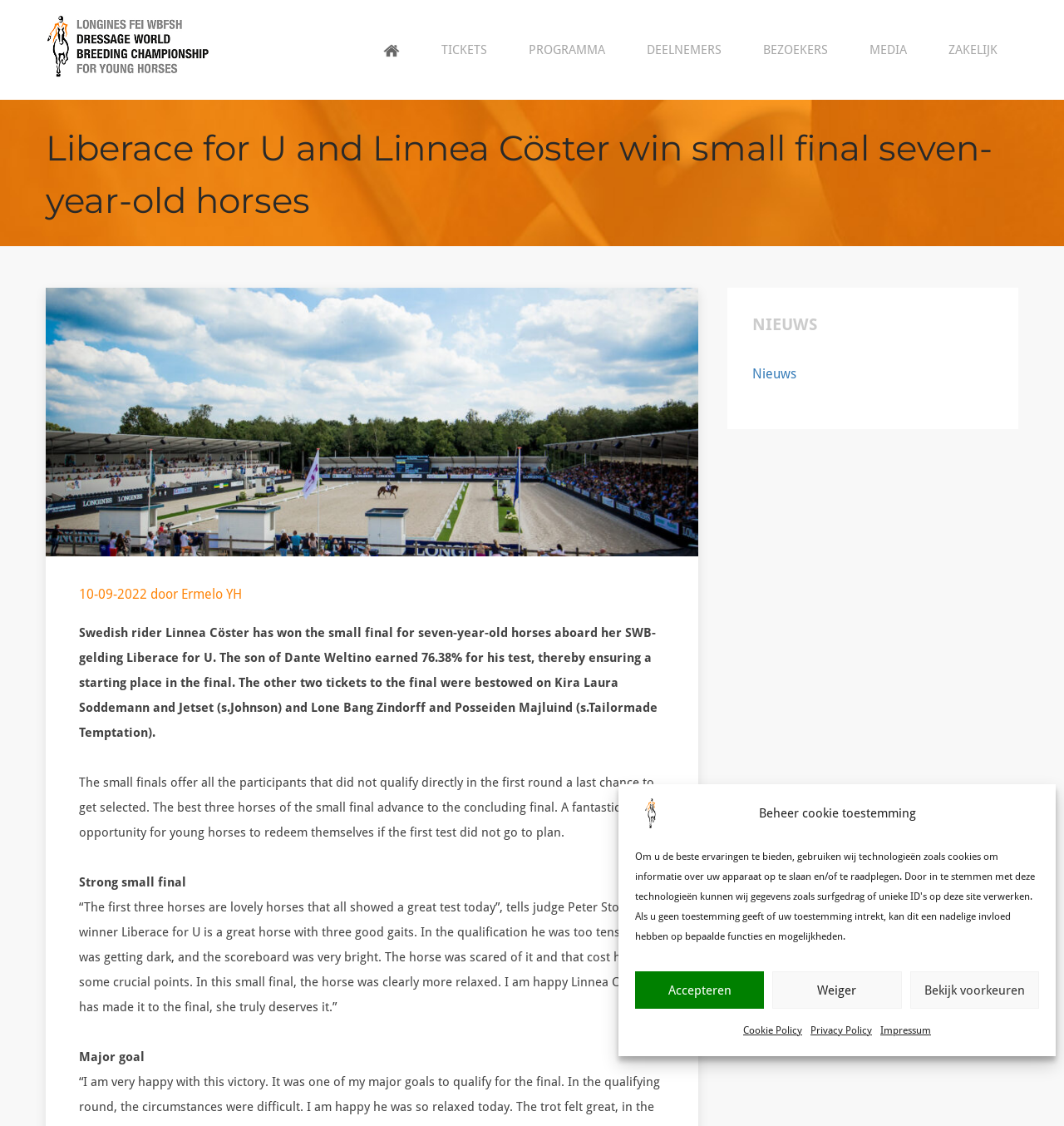What is the percentage score of Liberace for U in the test?
Please look at the screenshot and answer in one word or a short phrase.

76.38%